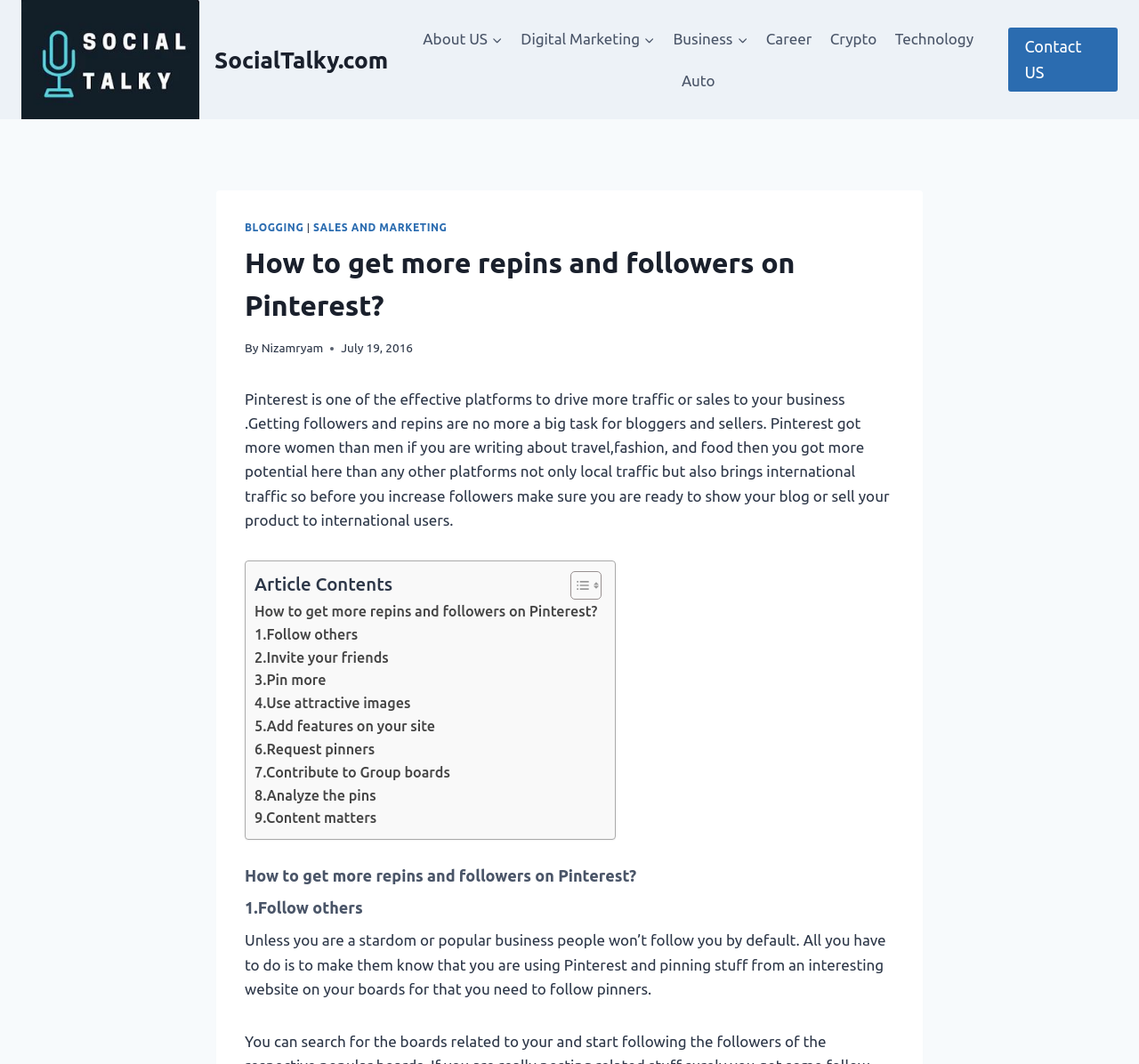Please answer the following query using a single word or phrase: 
How many ways to increase followers and repins are mentioned in the article?

9 ways